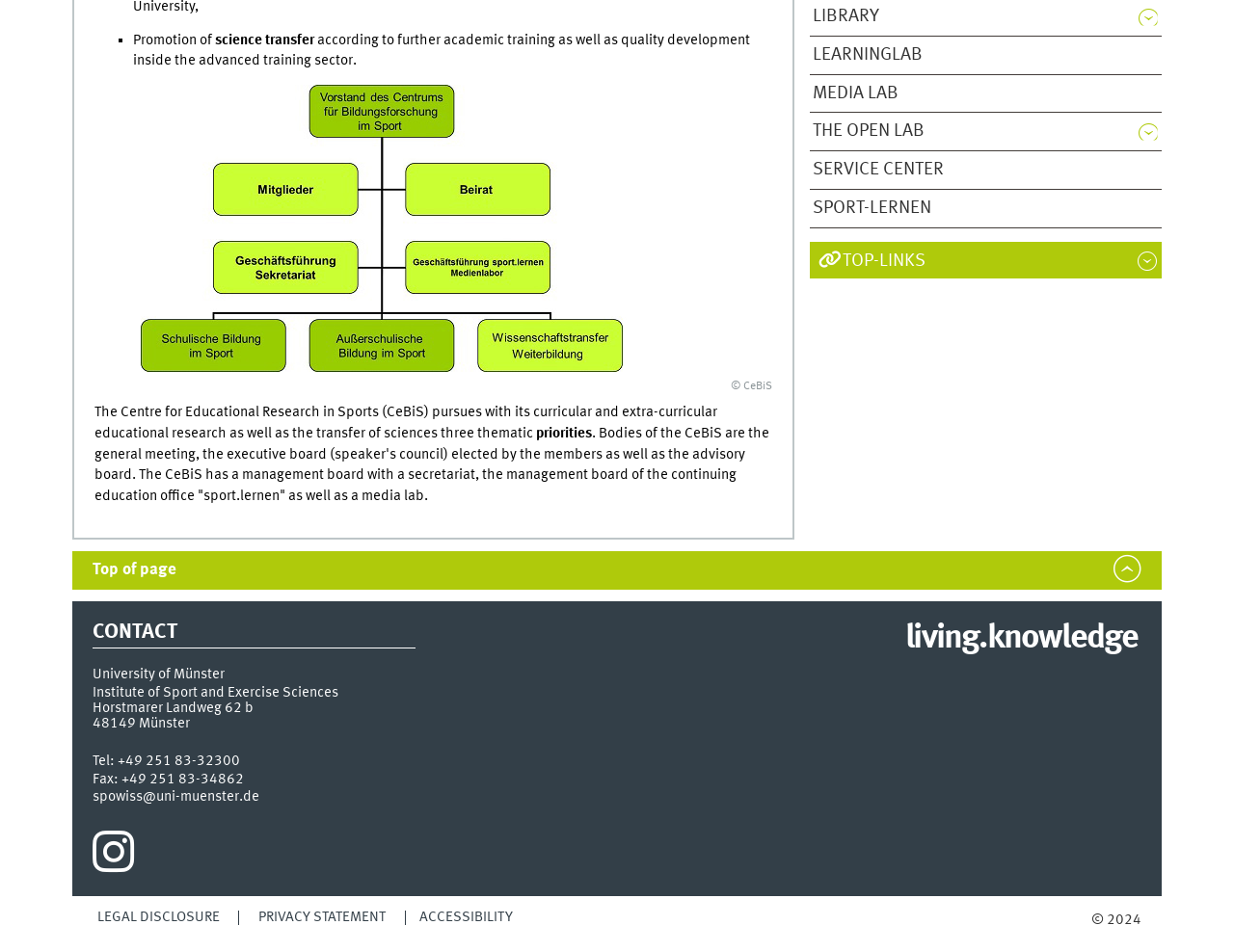Identify the bounding box of the UI component described as: "Media Lab".

[0.659, 0.089, 0.914, 0.108]